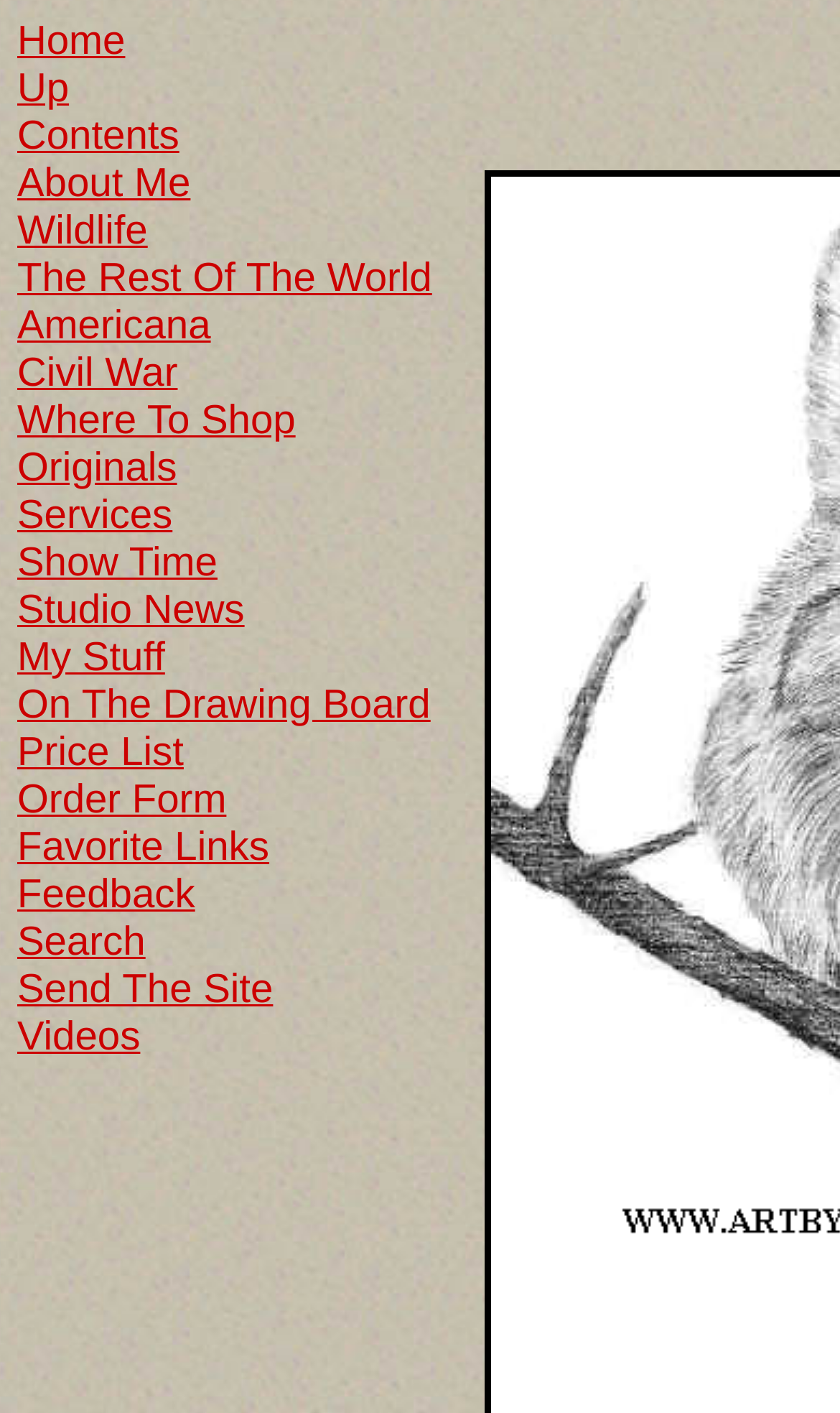Please provide the bounding box coordinates for the element that needs to be clicked to perform the instruction: "view original content". The coordinates must consist of four float numbers between 0 and 1, formatted as [left, top, right, bottom].

[0.021, 0.218, 0.152, 0.241]